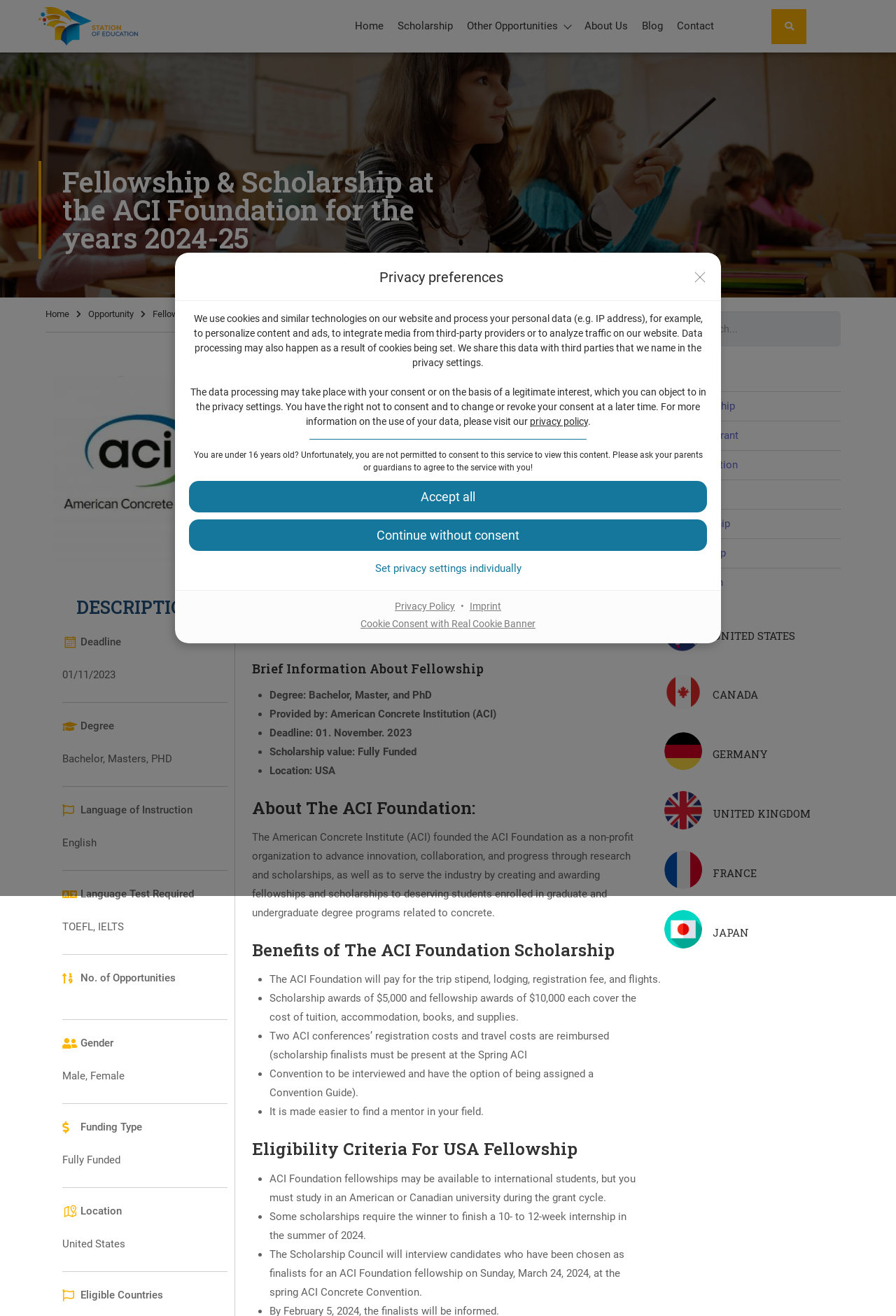Please identify the bounding box coordinates of the clickable area that will fulfill the following instruction: "Set privacy settings individually". The coordinates should be in the format of four float numbers between 0 and 1, i.e., [left, top, right, bottom].

[0.211, 0.424, 0.789, 0.44]